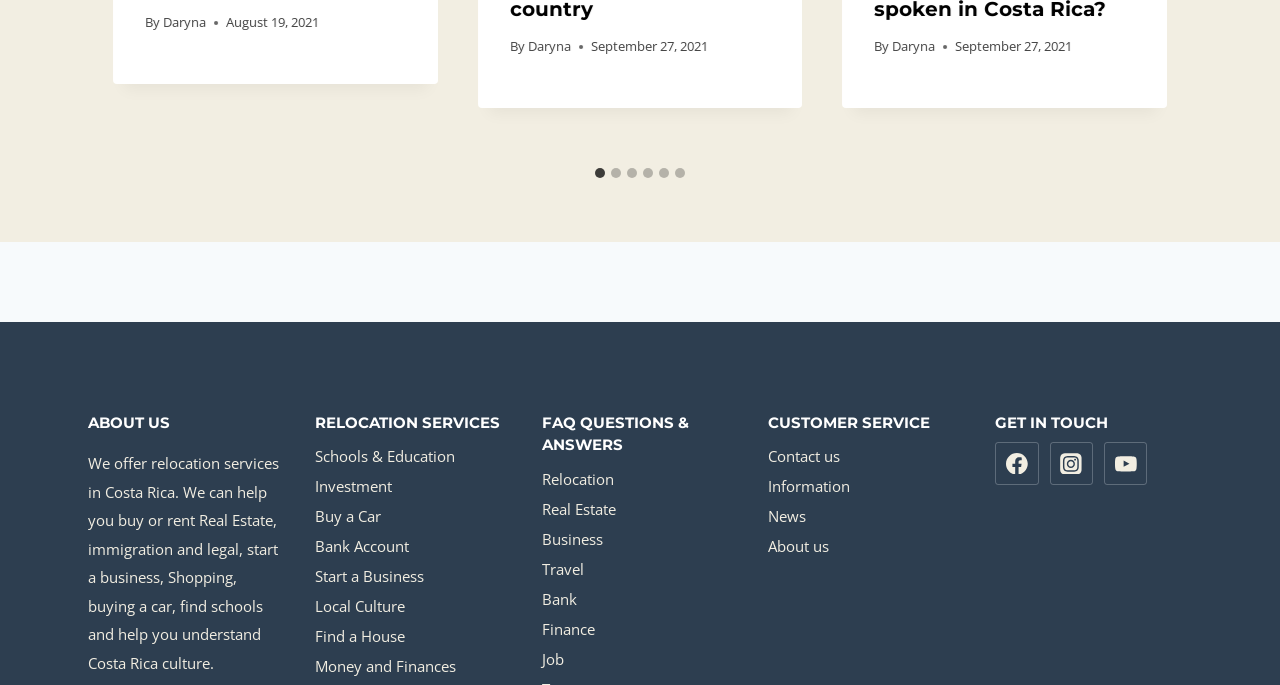Find the bounding box coordinates of the clickable area that will achieve the following instruction: "Get information about schools and education".

[0.246, 0.645, 0.4, 0.689]